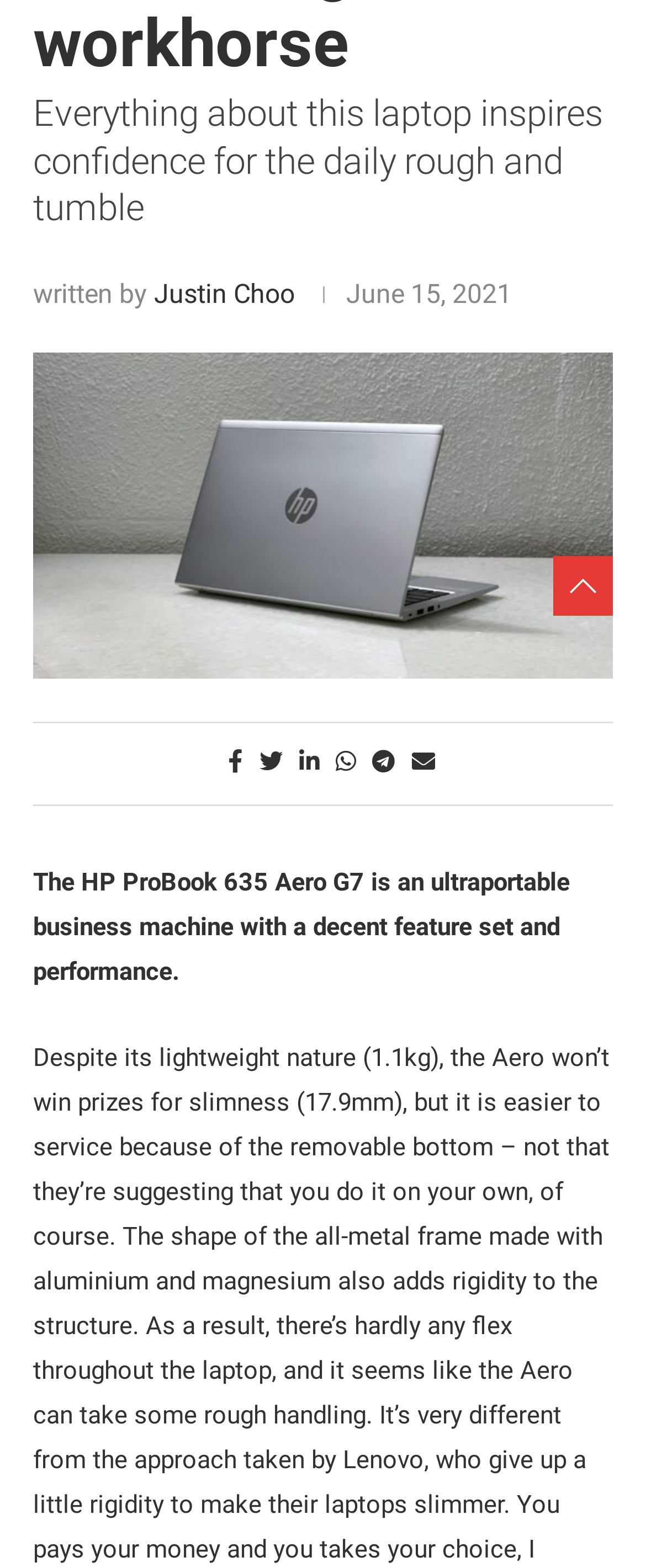Determine the bounding box coordinates for the UI element described. Format the coordinates as (top-left x, top-left y, bottom-right x, bottom-right y) and ensure all values are between 0 and 1. Element description: Blossom Group

None